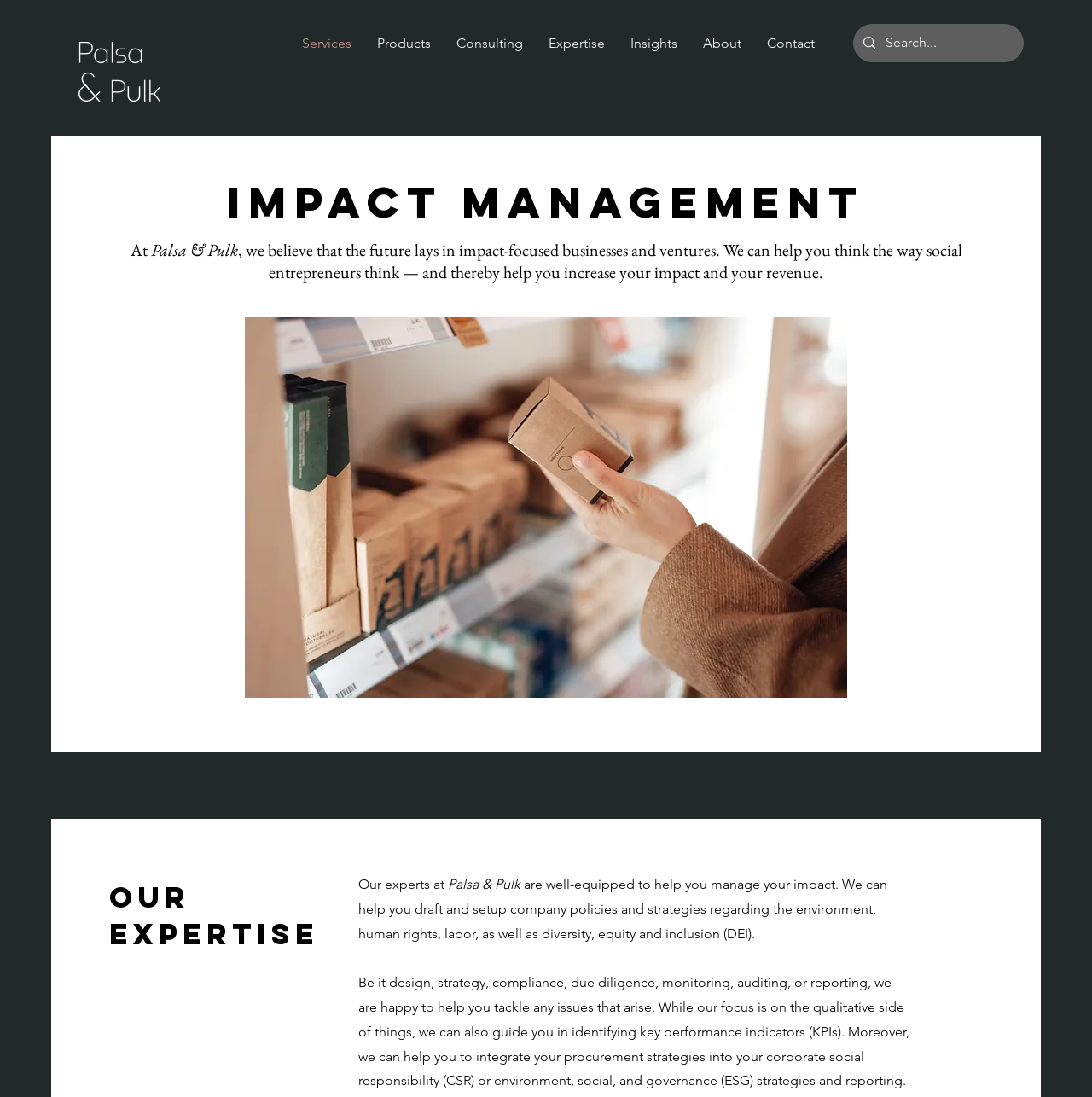What is the main topic of the webpage?
Using the image, elaborate on the answer with as much detail as possible.

The main topic of the webpage is obtained from the heading 'Impact Management' at the top of the main content area, and also from the text 'Our experts at Palsa & Pulk are well-equipped to help you manage your impact.' which indicates that the webpage is about impact management services.